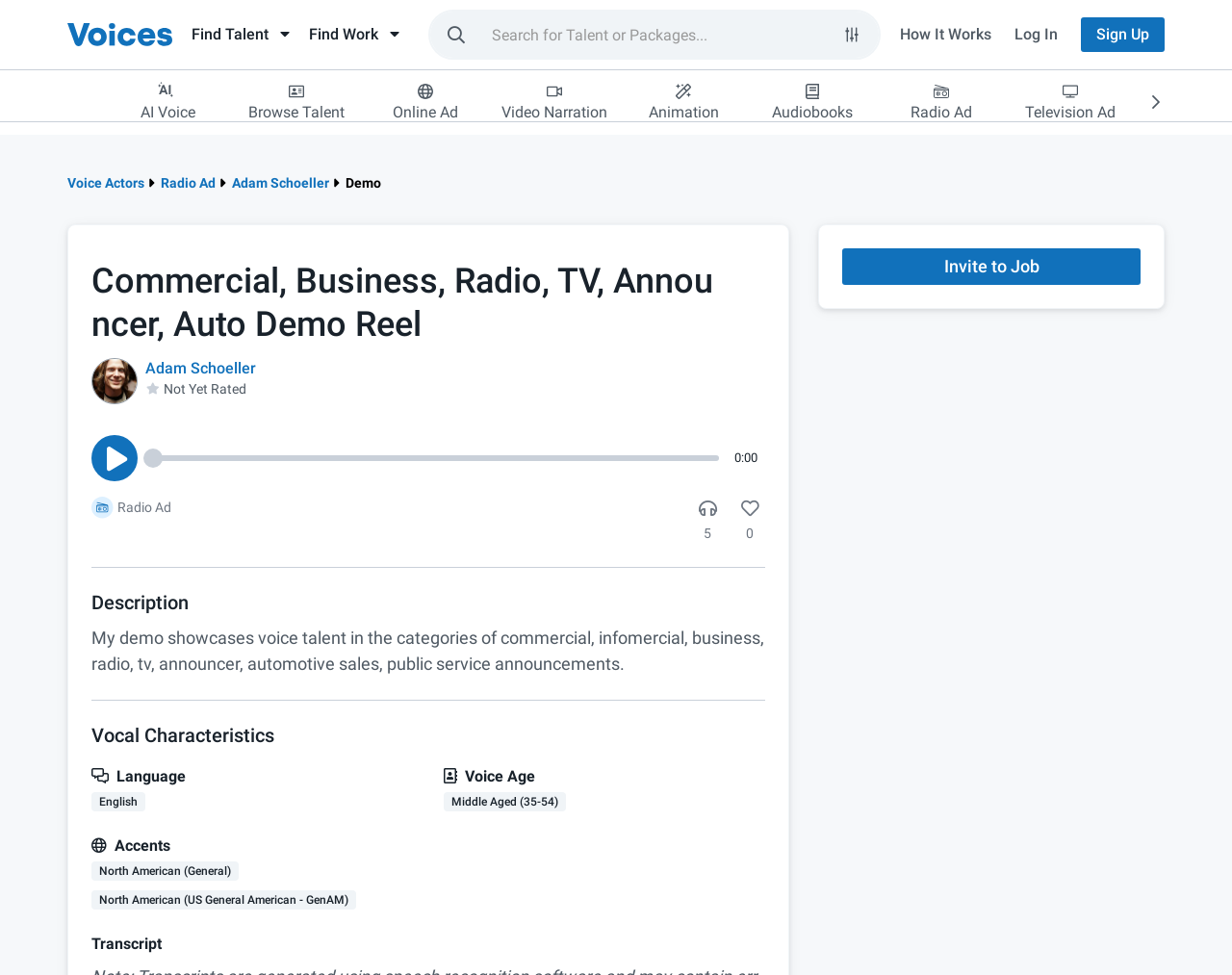Identify the bounding box for the given UI element using the description provided. Coordinates should be in the format (top-left x, top-left y, bottom-right x, bottom-right y) and must be between 0 and 1. Here is the description: Invite to Job

[0.684, 0.255, 0.926, 0.292]